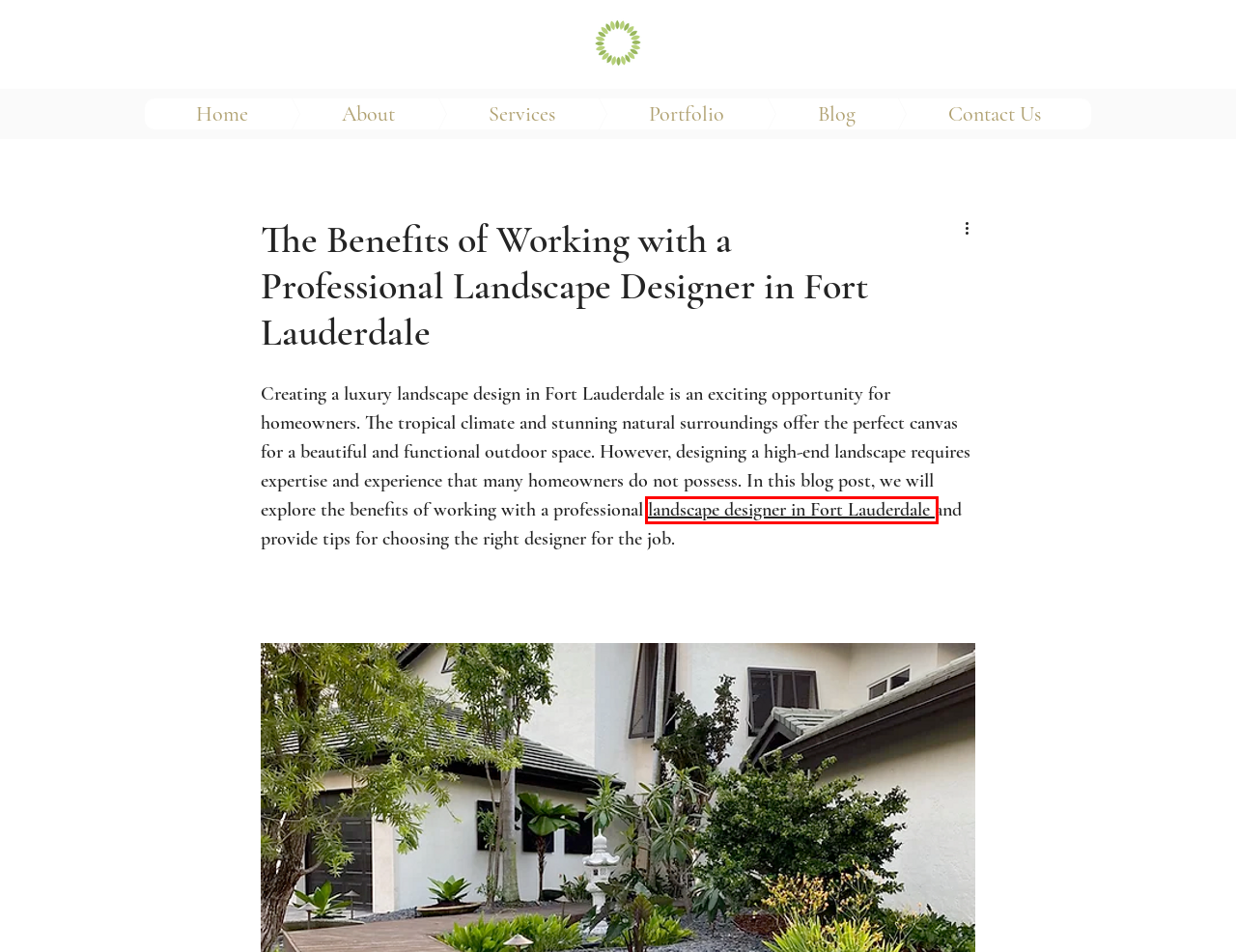Look at the screenshot of a webpage, where a red bounding box highlights an element. Select the best description that matches the new webpage after clicking the highlighted element. Here are the candidates:
A. Our Work | Sugar Green Gardens | Miami
B. Elevate Your Boca Raton Landscape Design with Striking Red Plants
C. Bromeliads for Miami Landscape Designs
D. Best Privacy Plants for Fort Lauderdale Landscape Designs
E. Fort Lauderdale Landscape Design | Sugar Green Gardens
F. South Florida Landscaping | Miami | Sugar Green Gardens
G. South Florida Landscaping | About Us | Sugar Green Gardens
H. Blog | Sugar Green Gardens

E